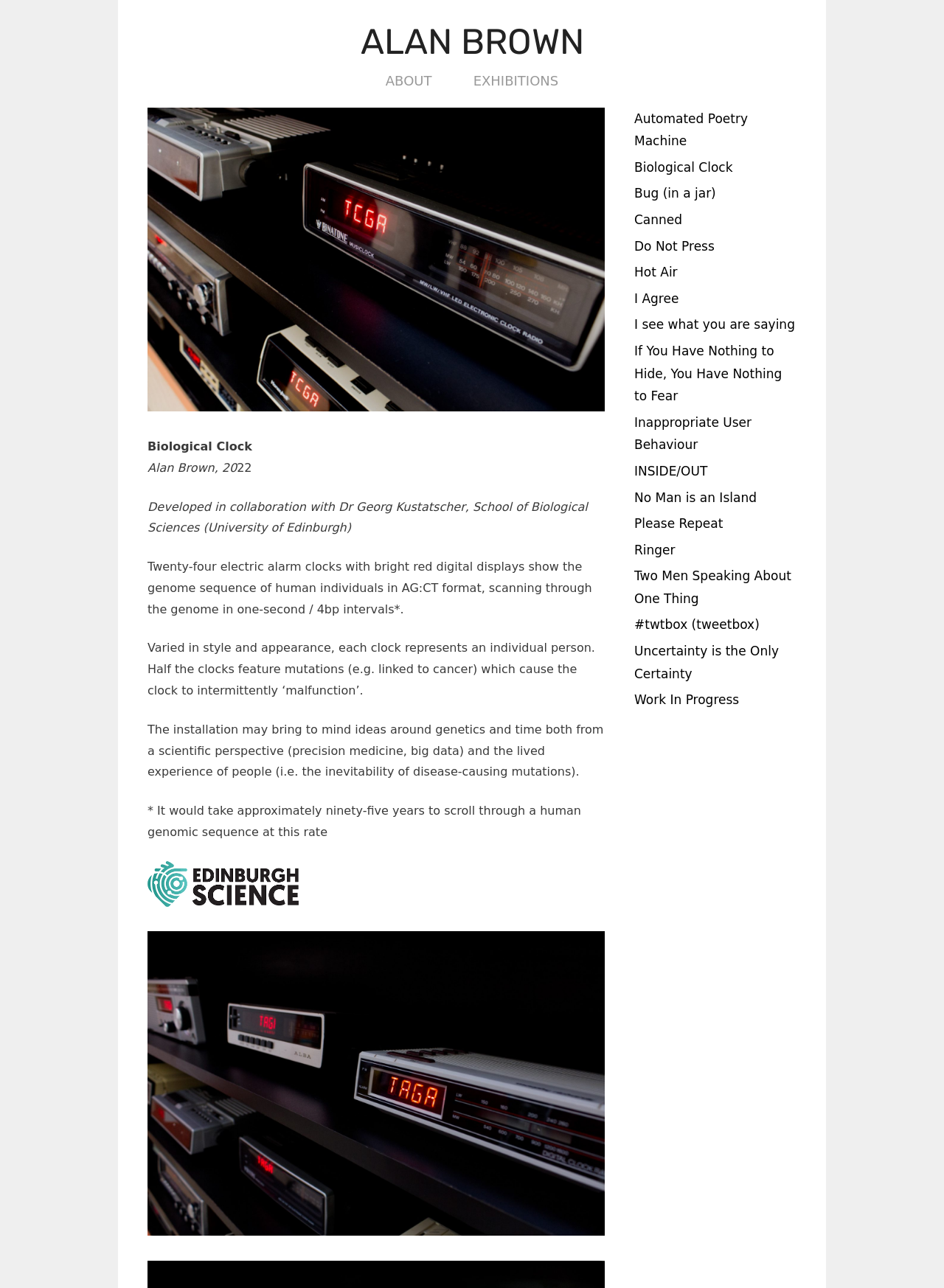Offer a detailed account of what is visible on the webpage.

The webpage is about Alan Brown's art project, "Biological Clock". At the top, there is a navigation menu with links to "ABOUT" and "EXHIBITIONS". Below the navigation menu, there is a large section dedicated to the "Biological Clock" project. This section features a figure, likely an image of the art installation, which takes up most of the width of the page. 

Above the figure, there are three lines of text: "Biological Clock" in a larger font, followed by "Alan Brown, 20" and "22" in smaller fonts. Below the figure, there is a paragraph of text that describes the project, explaining that it features 24 electric alarm clocks displaying the human genome sequence in AG:CT format. The text also mentions that half of the clocks have mutations that cause them to malfunction.

Below this paragraph, there are two more figures, likely images of the art installation from different angles. The rest of the page is dedicated to a list of links to other art projects by Alan Brown, including "Automated Poetry Machine", "Bug (in a jar)", and "Work In Progress", among others. These links are arranged in a single column and take up the right-hand side of the page.